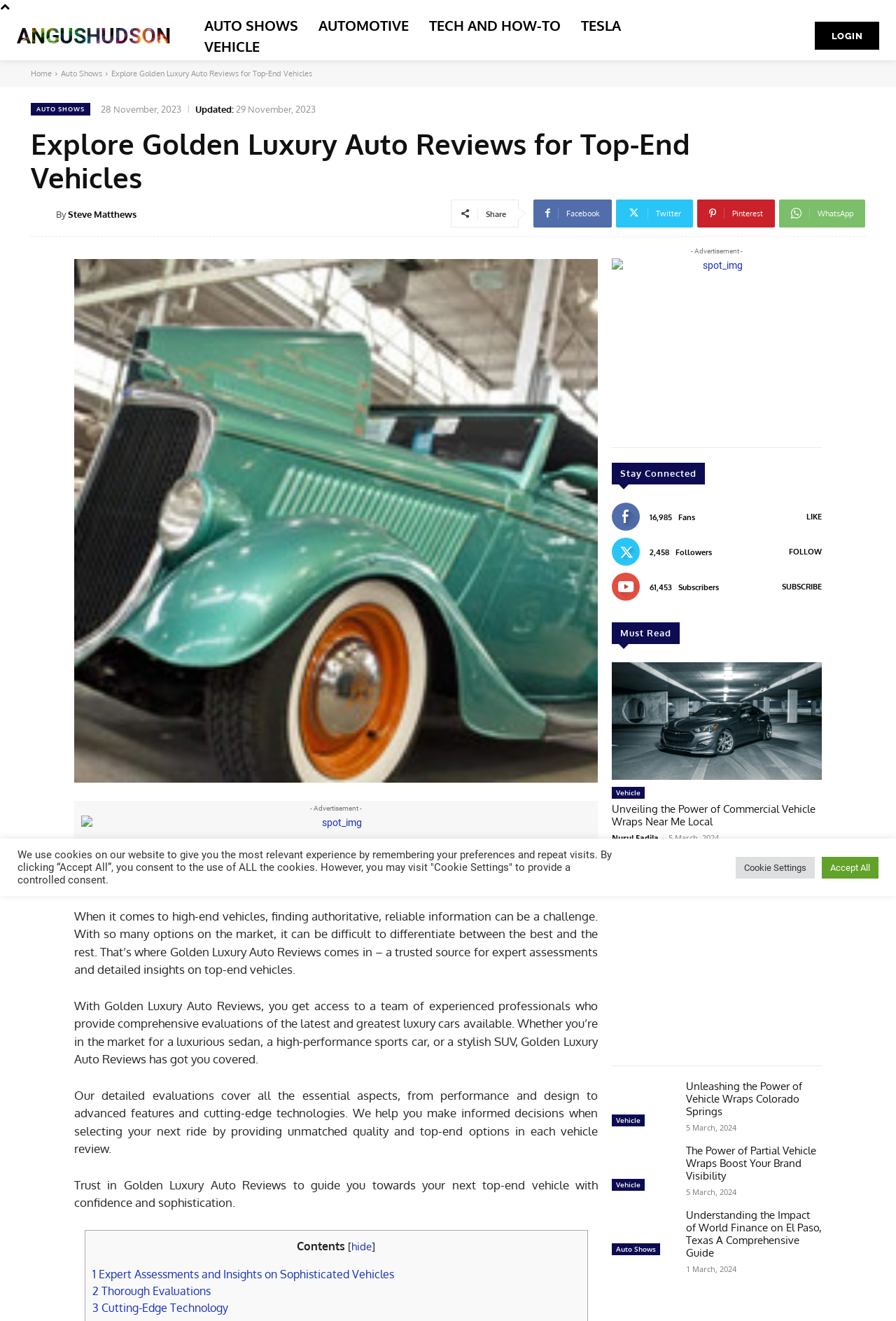Locate the bounding box coordinates of the element that should be clicked to fulfill the instruction: "Share the content on Facebook".

[0.595, 0.151, 0.683, 0.172]